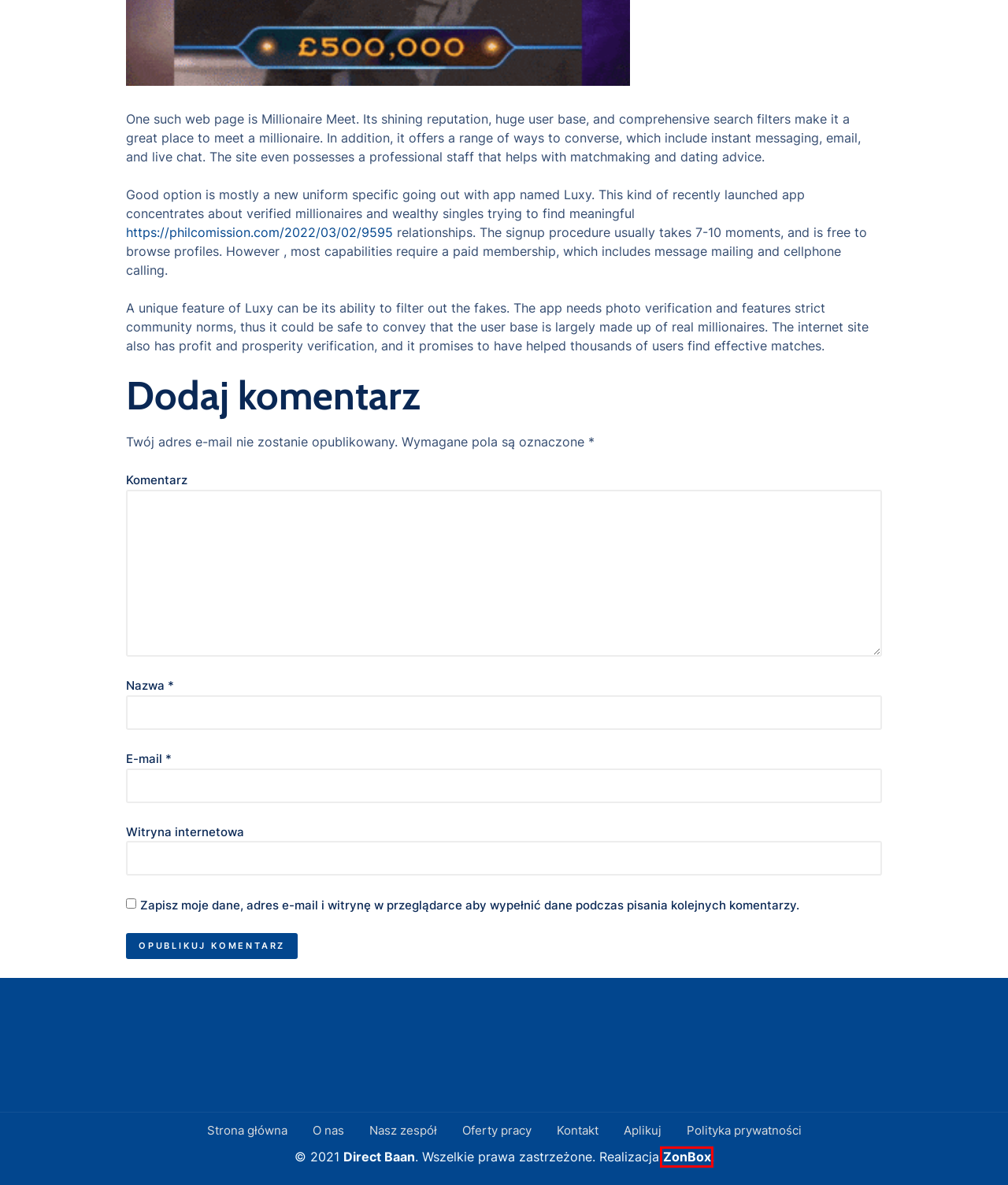You are presented with a screenshot of a webpage that includes a red bounding box around an element. Determine which webpage description best matches the page that results from clicking the element within the red bounding box. Here are the candidates:
A. O nas – Direct Baan
B. Nasz zespół – Direct Baan
C. Akomodacja – Direct Baan
D. Aplikuj – Direct Baan
E. Polityka prywatności – Direct Baan
F. Oferty pracy – Direct Baan
G. Direct Baan – Uitzendbureau
H. Strony internetowe WordPress, sklepy, Tworzenie stron www

H